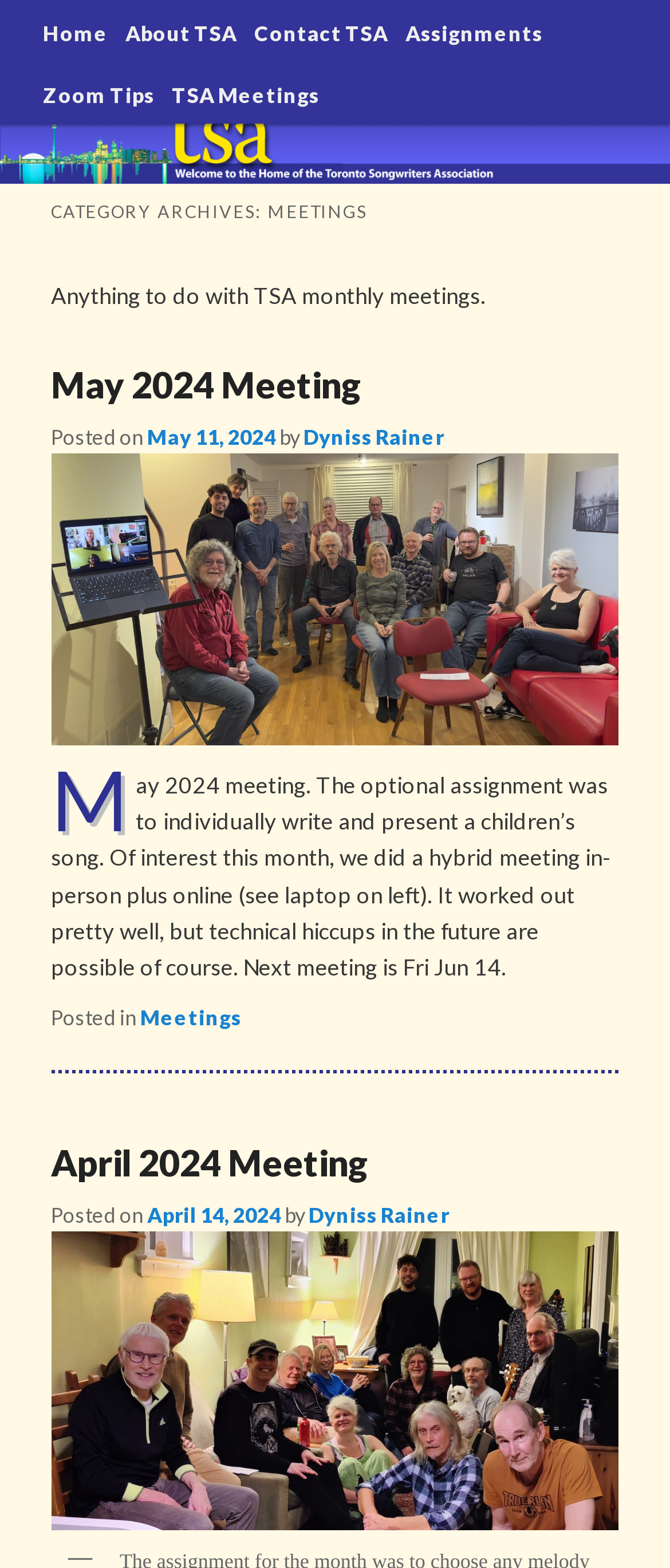Who is the author of the May 2024 meeting post?
Based on the screenshot, answer the question with a single word or phrase.

Dyniss Rainer